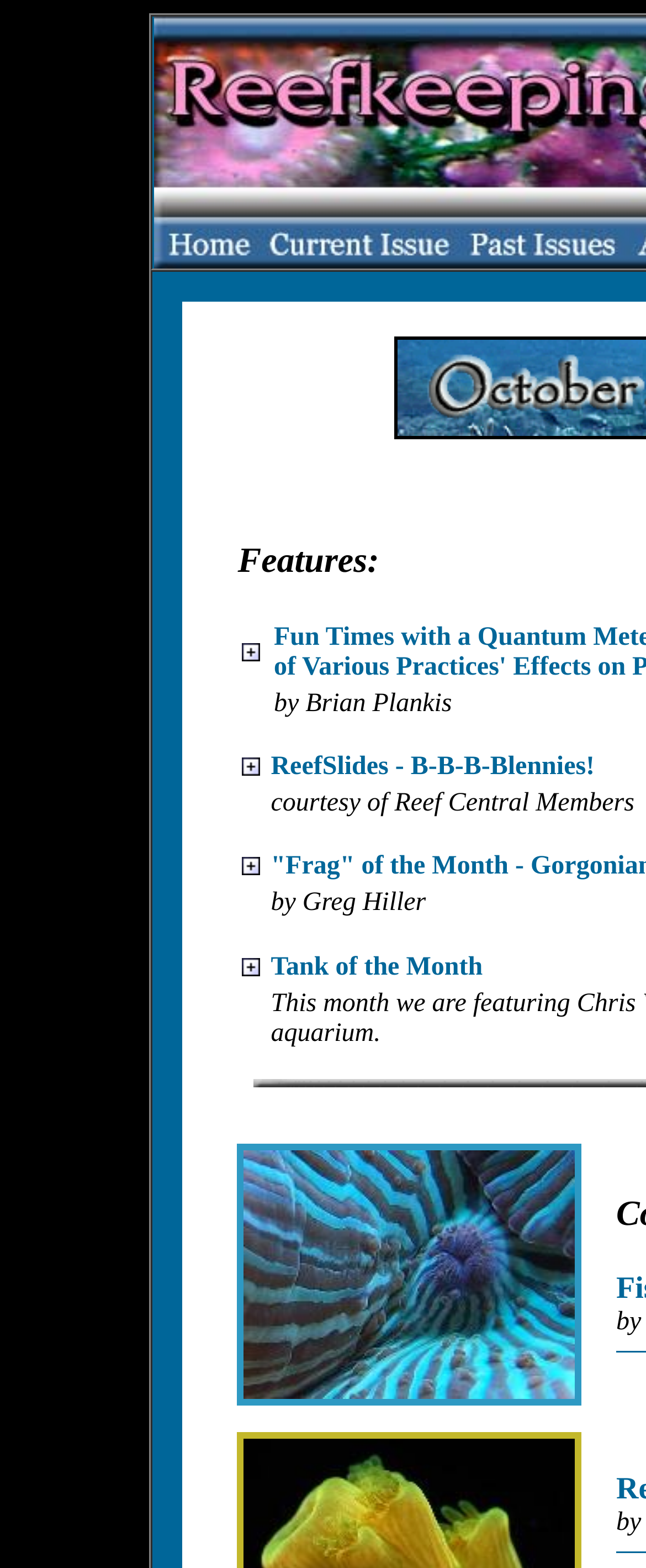Reply to the question below using a single word or brief phrase:
What is the text of the second link?

ReefSlides - B-B-B-Blennies!